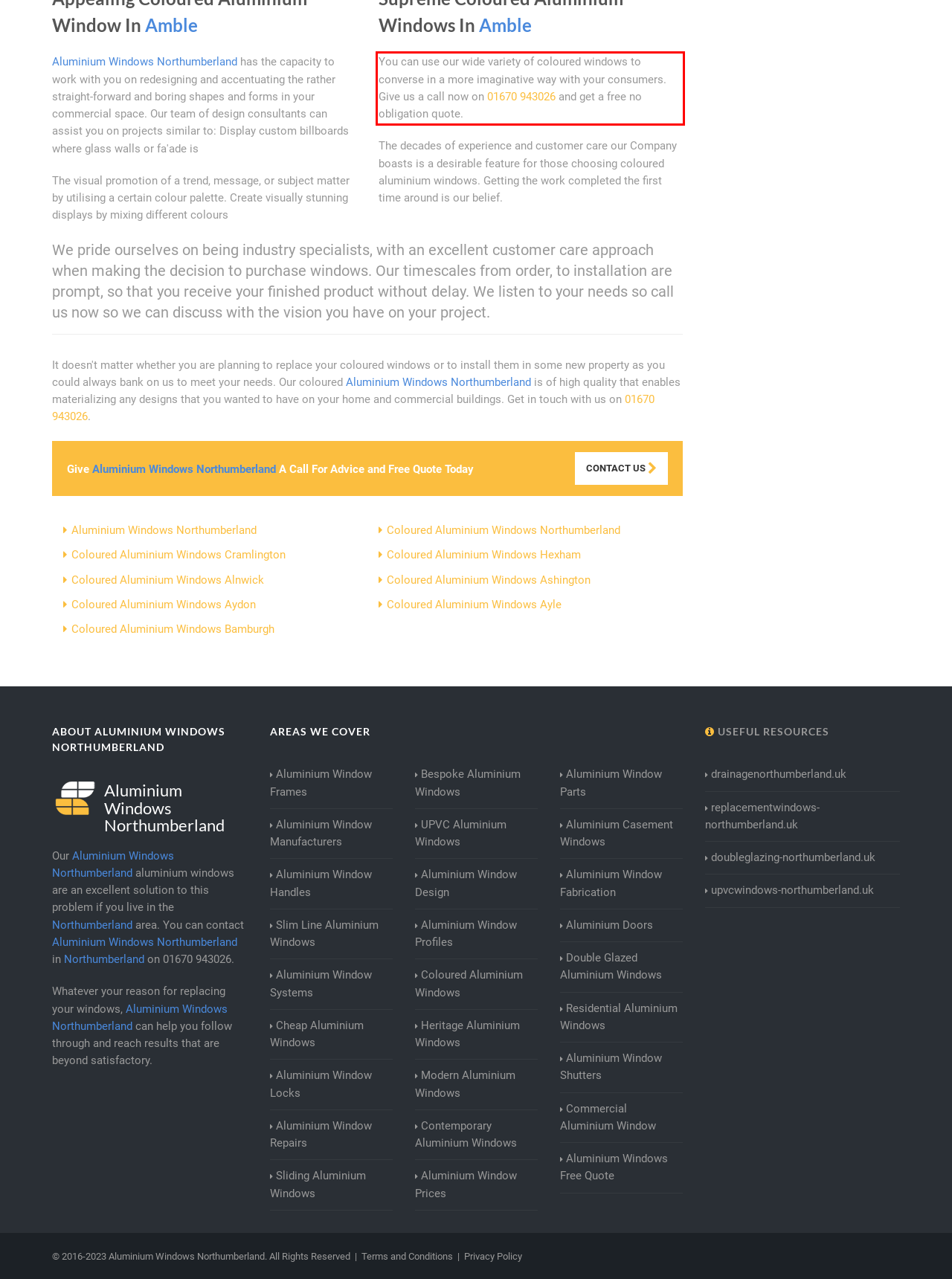Inspect the webpage screenshot that has a red bounding box and use OCR technology to read and display the text inside the red bounding box.

You can use our wide variety of coloured windows to converse in a more imaginative way with your consumers. Give us a call now on 01670 943026 and get a free no obligation quote.